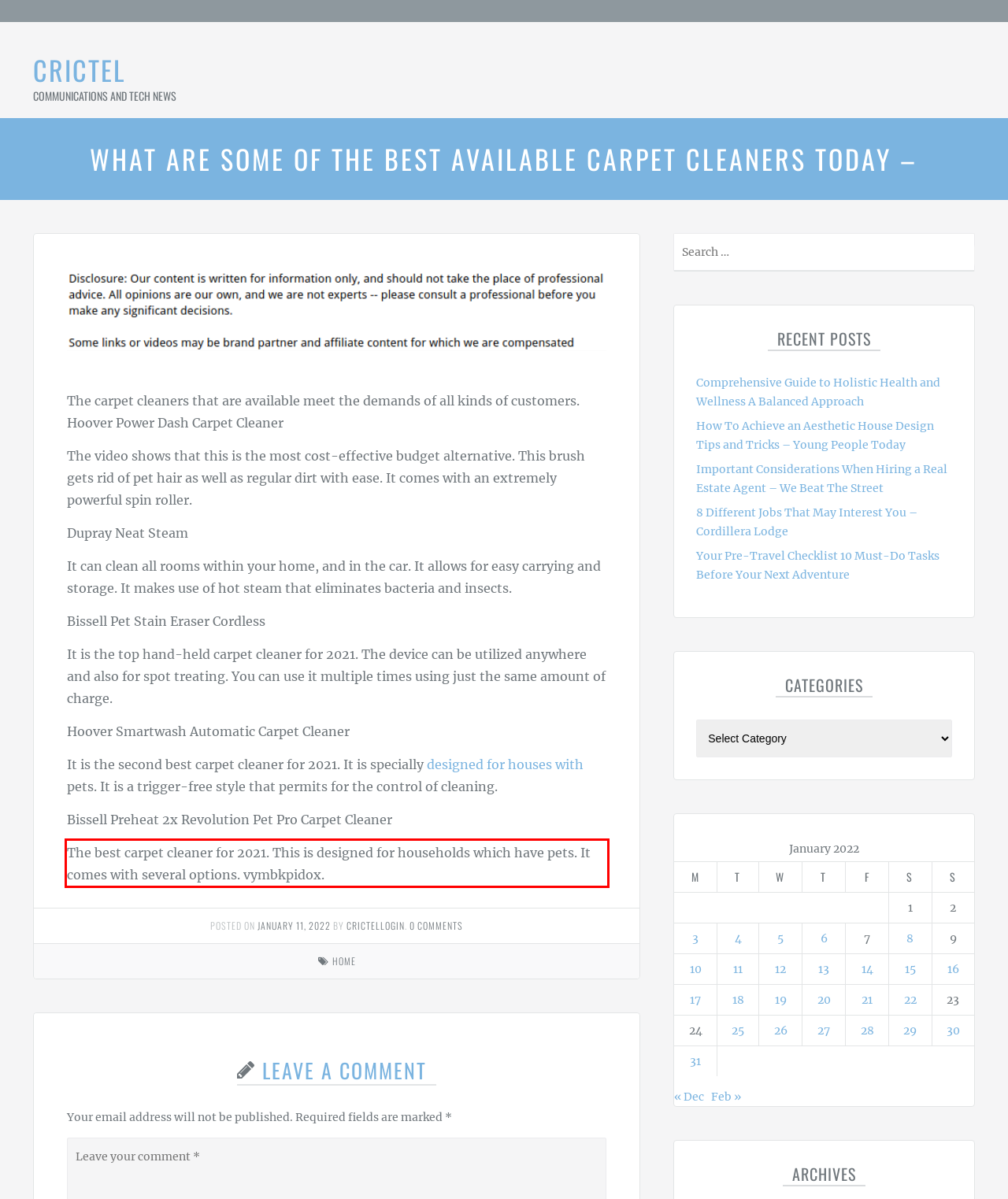You have a webpage screenshot with a red rectangle surrounding a UI element. Extract the text content from within this red bounding box.

The best carpet cleaner for 2021. This is designed for households which have pets. It comes with several options. vymbkpidox.